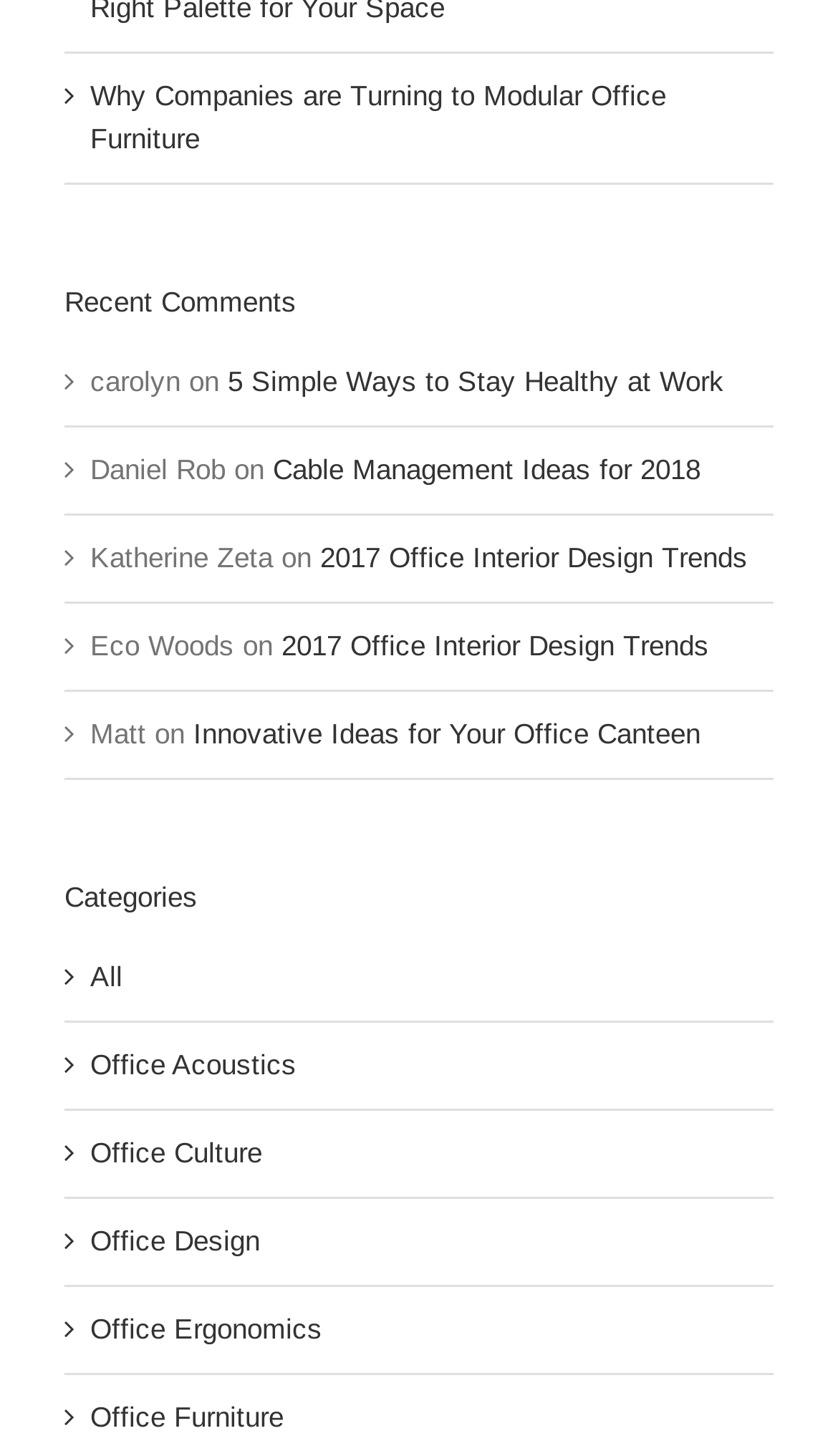Find the bounding box coordinates of the element to click in order to complete the given instruction: "Learn about cable management ideas."

[0.326, 0.311, 0.836, 0.333]